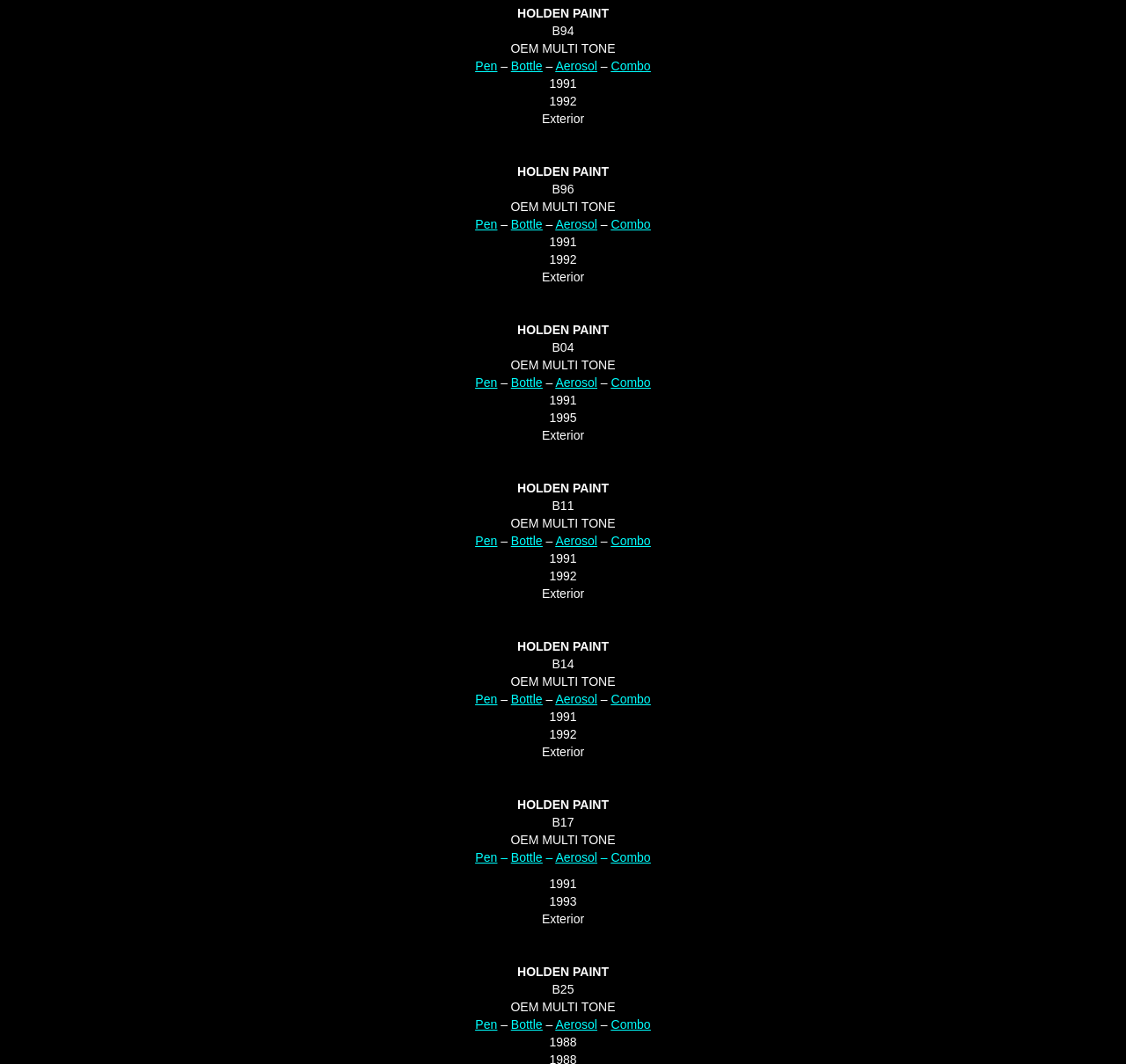Based on the image, provide a detailed and complete answer to the question: 
What is the OEM tone of the paint?

The OEM tone of the paint is mentioned as 'OEM MULTI TONE' which appears alongside the brand name 'HOLDEN PAINT' and the available formats for the paint.